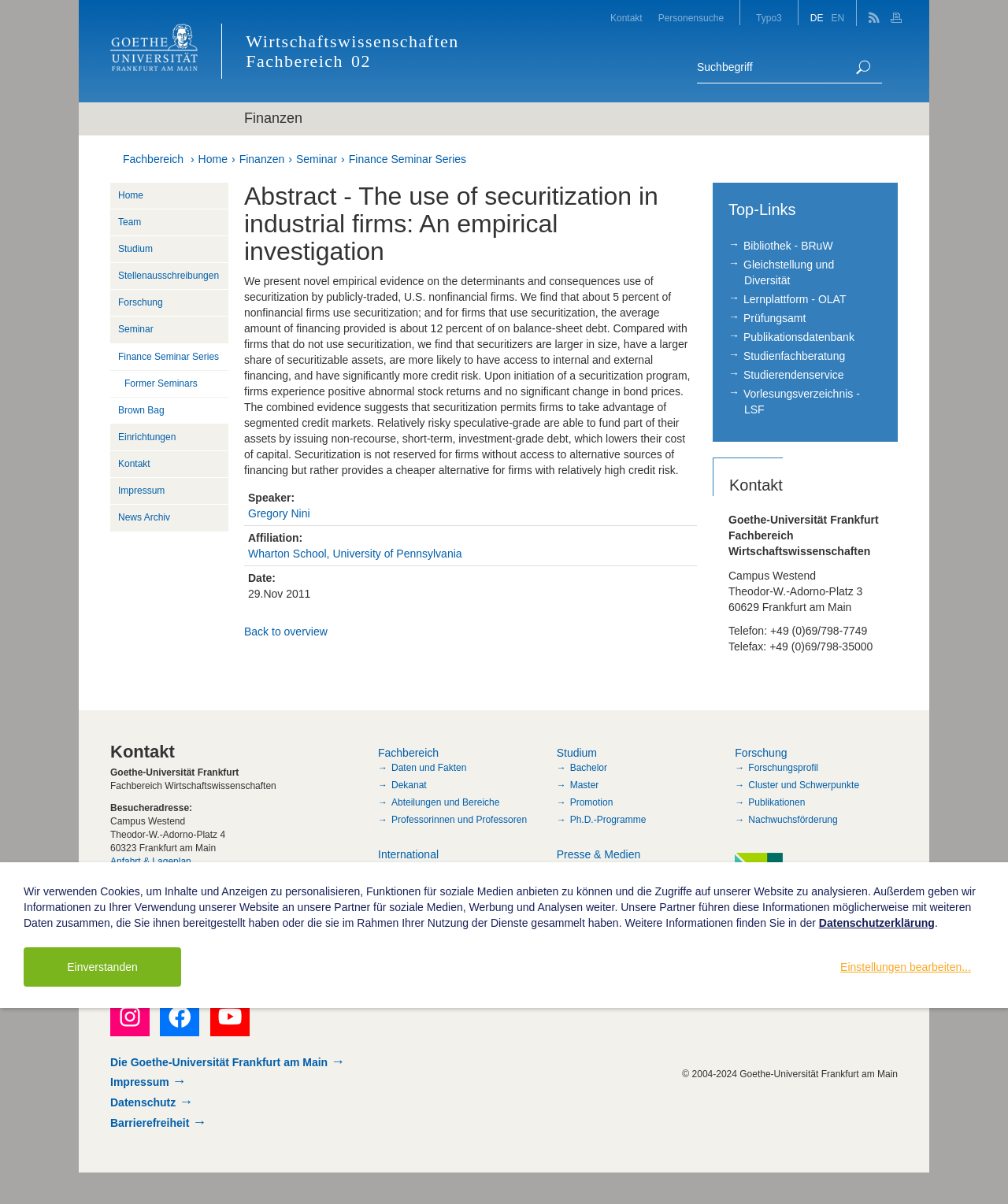Locate the bounding box for the described UI element: "Internationale Austauschstudierende". Ensure the coordinates are four float numbers between 0 and 1, formatted as [left, top, right, bottom].

[0.388, 0.746, 0.483, 0.767]